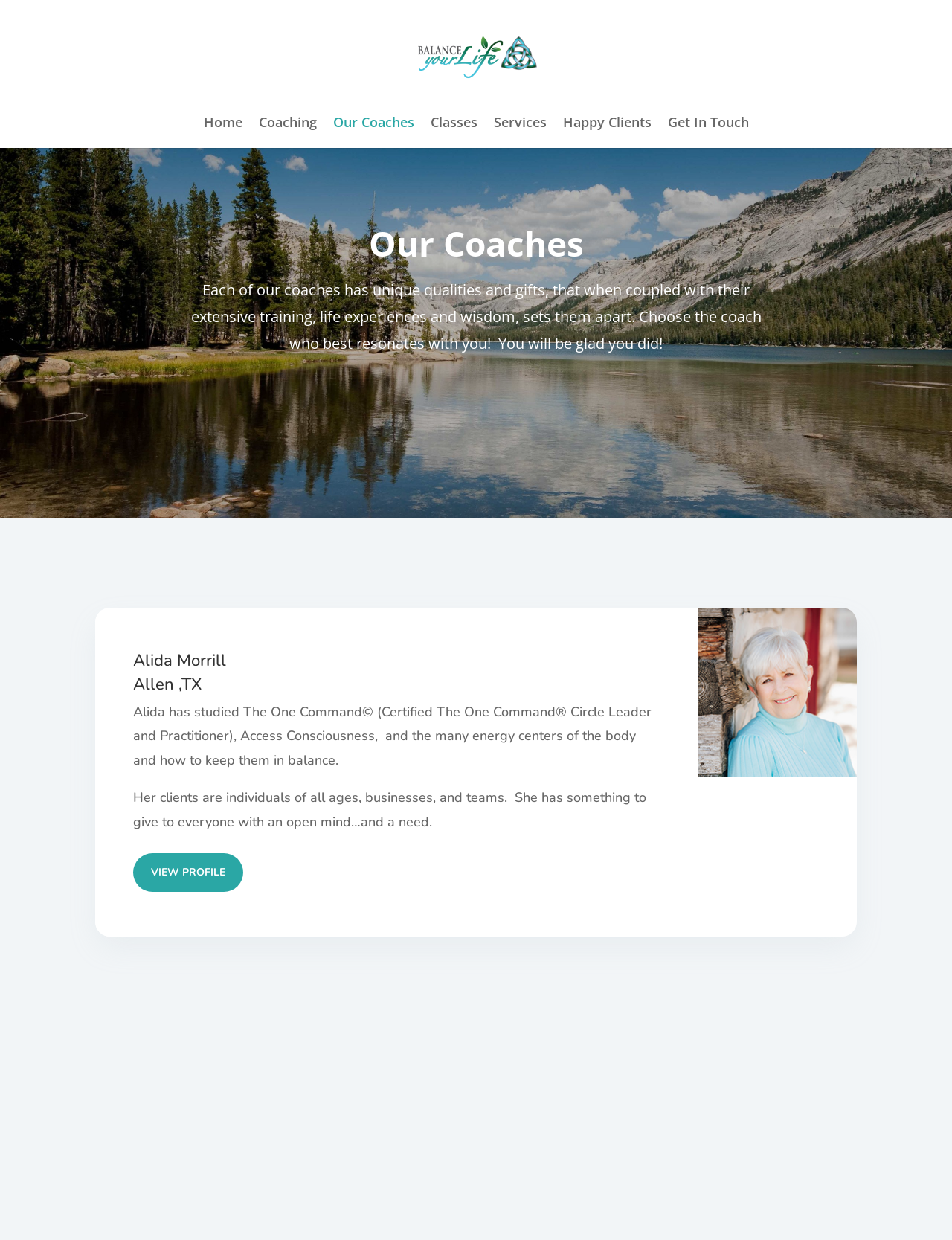Produce an elaborate caption capturing the essence of the webpage.

The webpage is about "Our Coaches" at Balance Your Life, a coaching service. At the top, there is a logo image and a link to "Balance Your Life" on the left, followed by a navigation menu with links to "Home", "Coaching", "Our Coaches", "Classes", "Services", "Happy Clients", and "Get In Touch" on the right.

Below the navigation menu, there is a heading "Our Coaches" in the center of the page. Underneath, there is a paragraph of text that describes the unique qualities and gifts of each coach, and how they can help clients.

The page then features two coach profiles, one below the other. The first profile is for Alida Morrill, with a heading that displays her name and location, Allen, TX. There are three paragraphs of text that describe her background, certifications, and services offered. Below the text, there is a "VIEW PROFILE" link and an image on the right.

The second profile is for Missy Bollengier, with a heading that displays her name and location, Santa Cruz, CA. There is a single paragraph of text that describes her services, passion, and approach to helping clients. Below the text, there is an image on the right.

Overall, the webpage is focused on showcasing the coaches and their services, with a clean and organized layout that makes it easy to navigate and read.